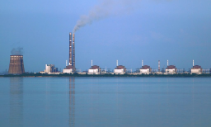Answer the question with a brief word or phrase:
What is the date associated with this coverage?

April 26, 2024